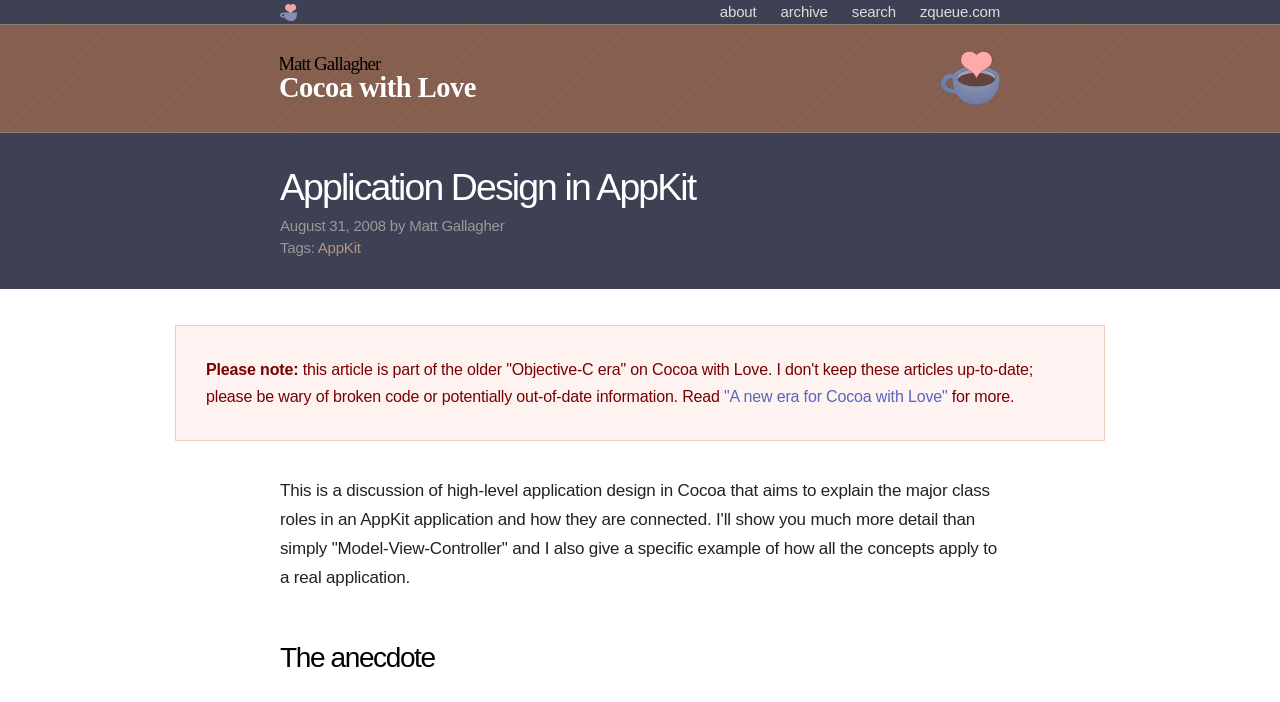Determine the bounding box coordinates of the clickable element necessary to fulfill the instruction: "read article by Matt Gallagher". Provide the coordinates as four float numbers within the 0 to 1 range, i.e., [left, top, right, bottom].

[0.219, 0.034, 0.781, 0.188]